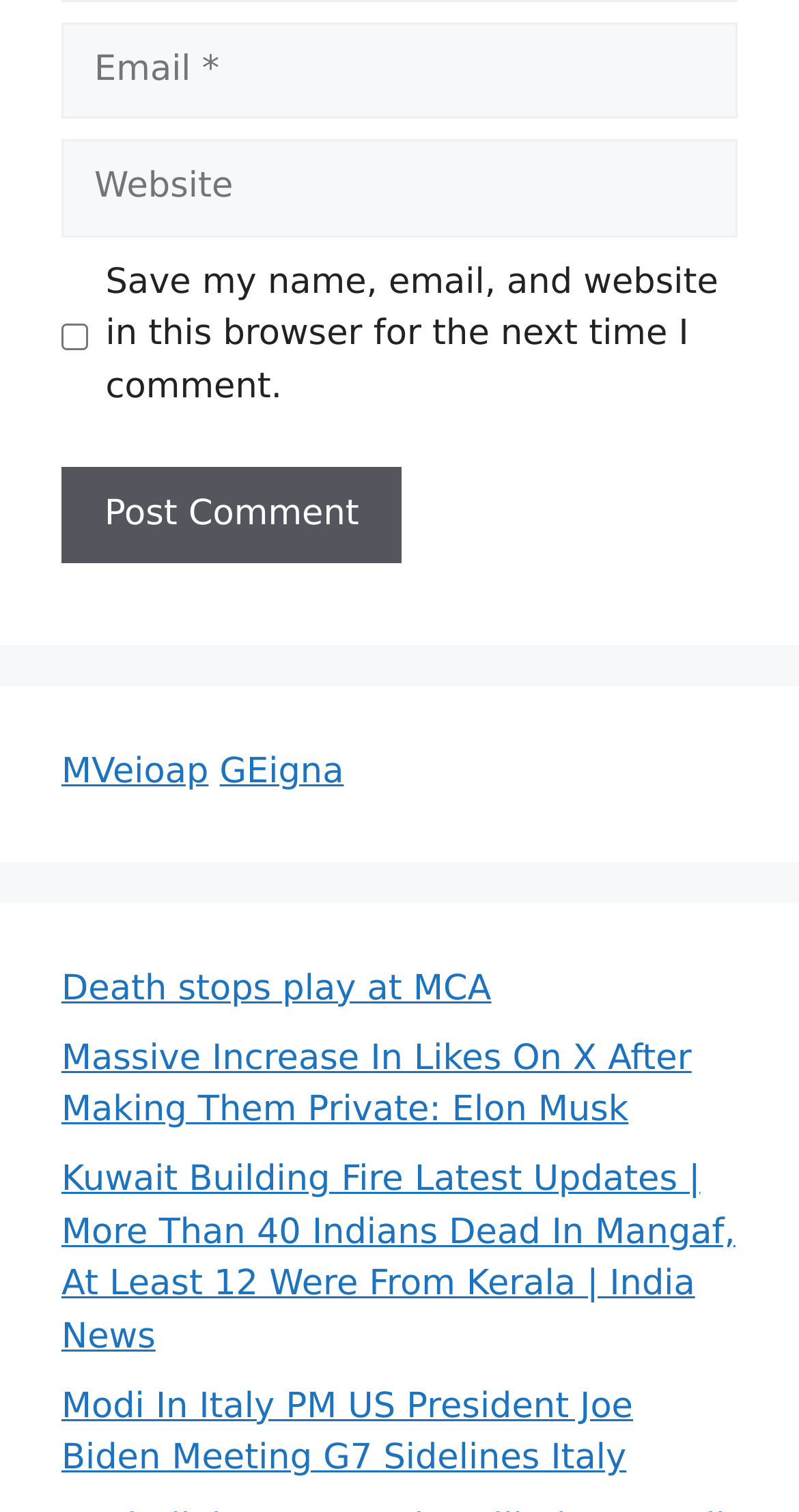Determine the coordinates of the bounding box for the clickable area needed to execute this instruction: "Enter website URL".

[0.077, 0.093, 0.923, 0.157]